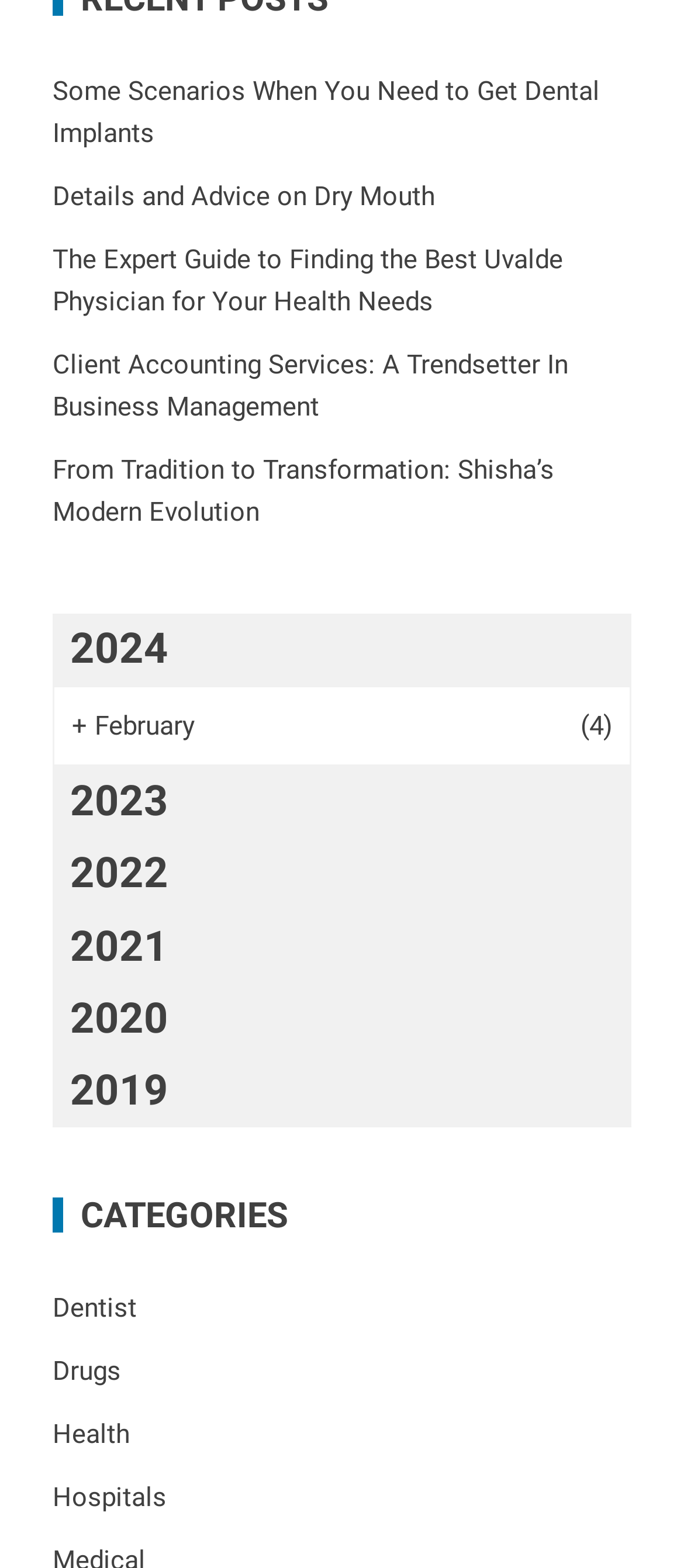How many years are listed on the webpage? Observe the screenshot and provide a one-word or short phrase answer.

6